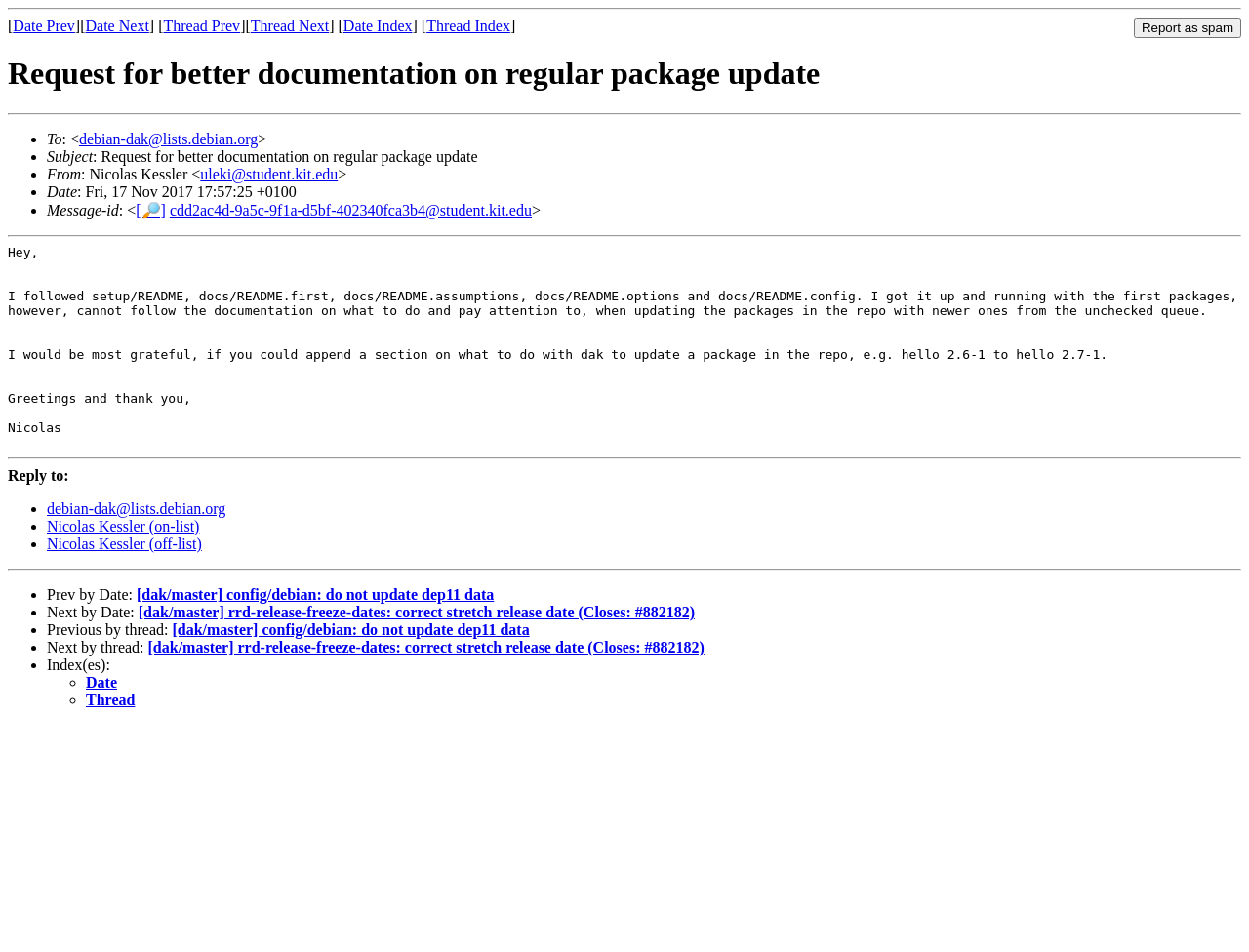Using the provided element description, identify the bounding box coordinates as (top-left x, top-left y, bottom-right x, bottom-right y). Ensure all values are between 0 and 1. Description: [🔎]

[0.109, 0.212, 0.133, 0.229]